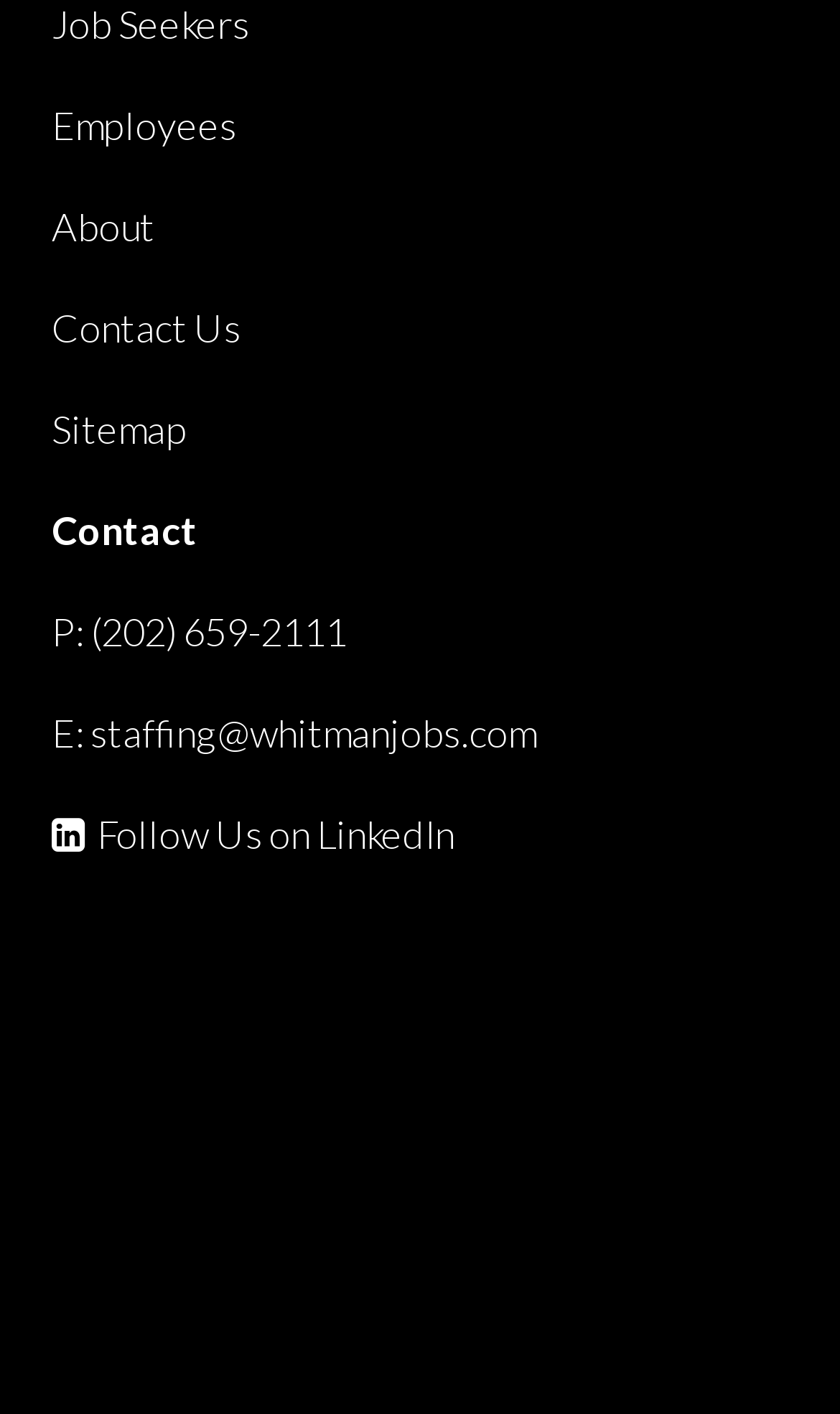Provide a short, one-word or phrase answer to the question below:
How many images are on the webpage?

6